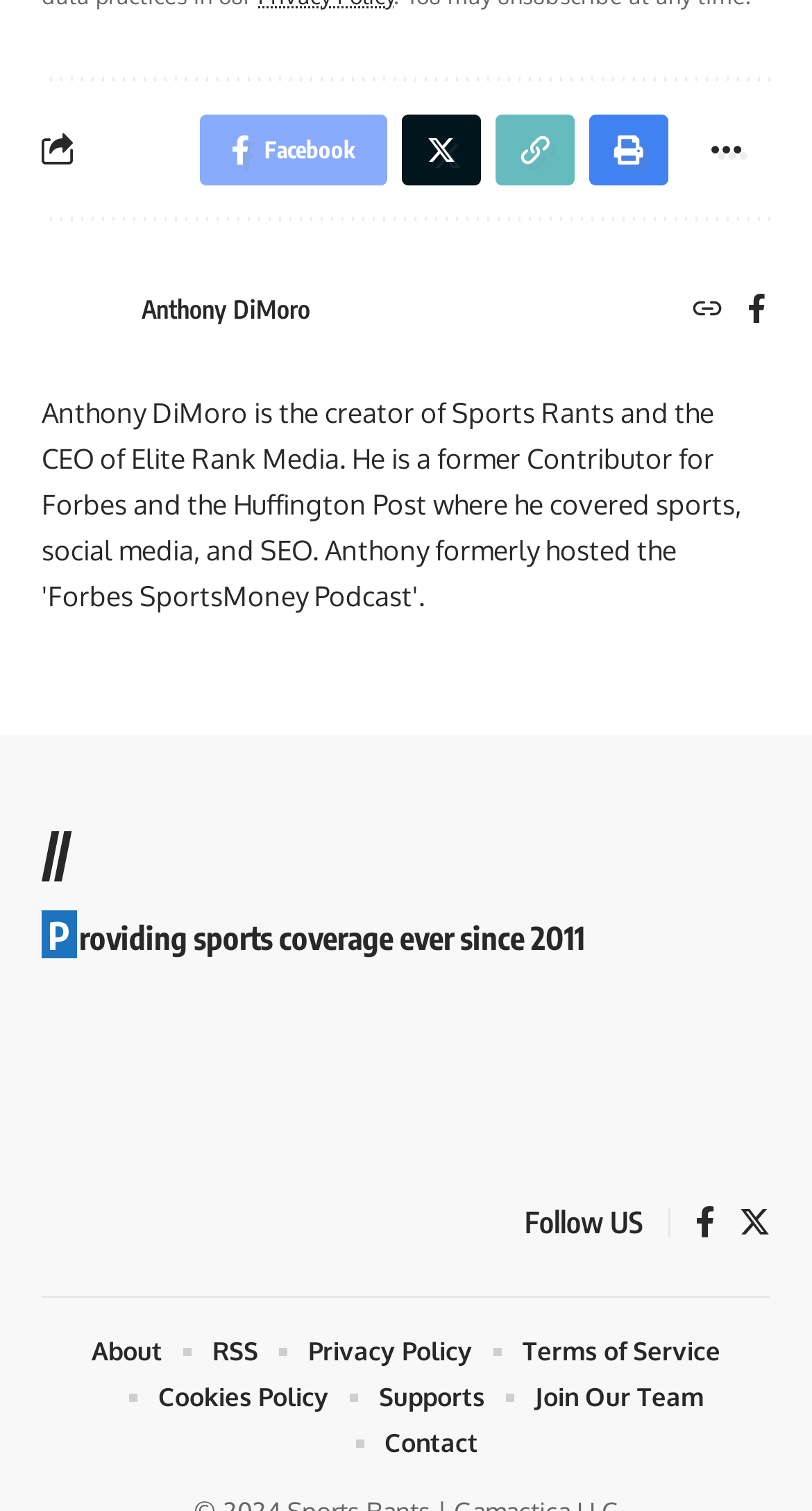Please provide the bounding box coordinate of the region that matches the element description: parent_node: Follow US aria-label="Twitter". Coordinates should be in the format (top-left x, top-left y, bottom-right x, bottom-right y) and all values should be between 0 and 1.

[0.91, 0.791, 0.949, 0.829]